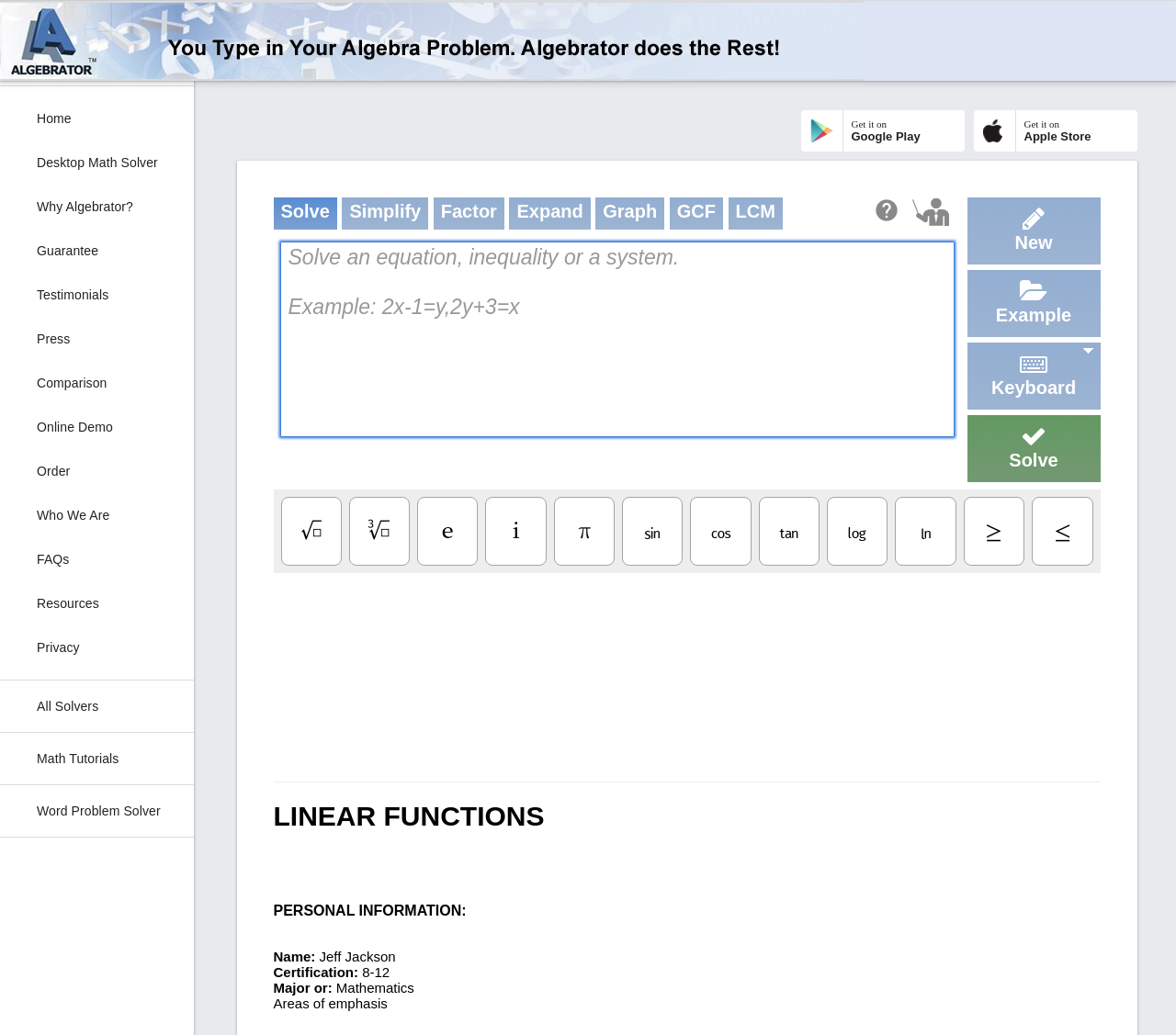Determine the bounding box coordinates of the clickable element to achieve the following action: 'Launch the tutorial'. Provide the coordinates as four float values between 0 and 1, formatted as [left, top, right, bottom].

[0.775, 0.19, 0.807, 0.218]